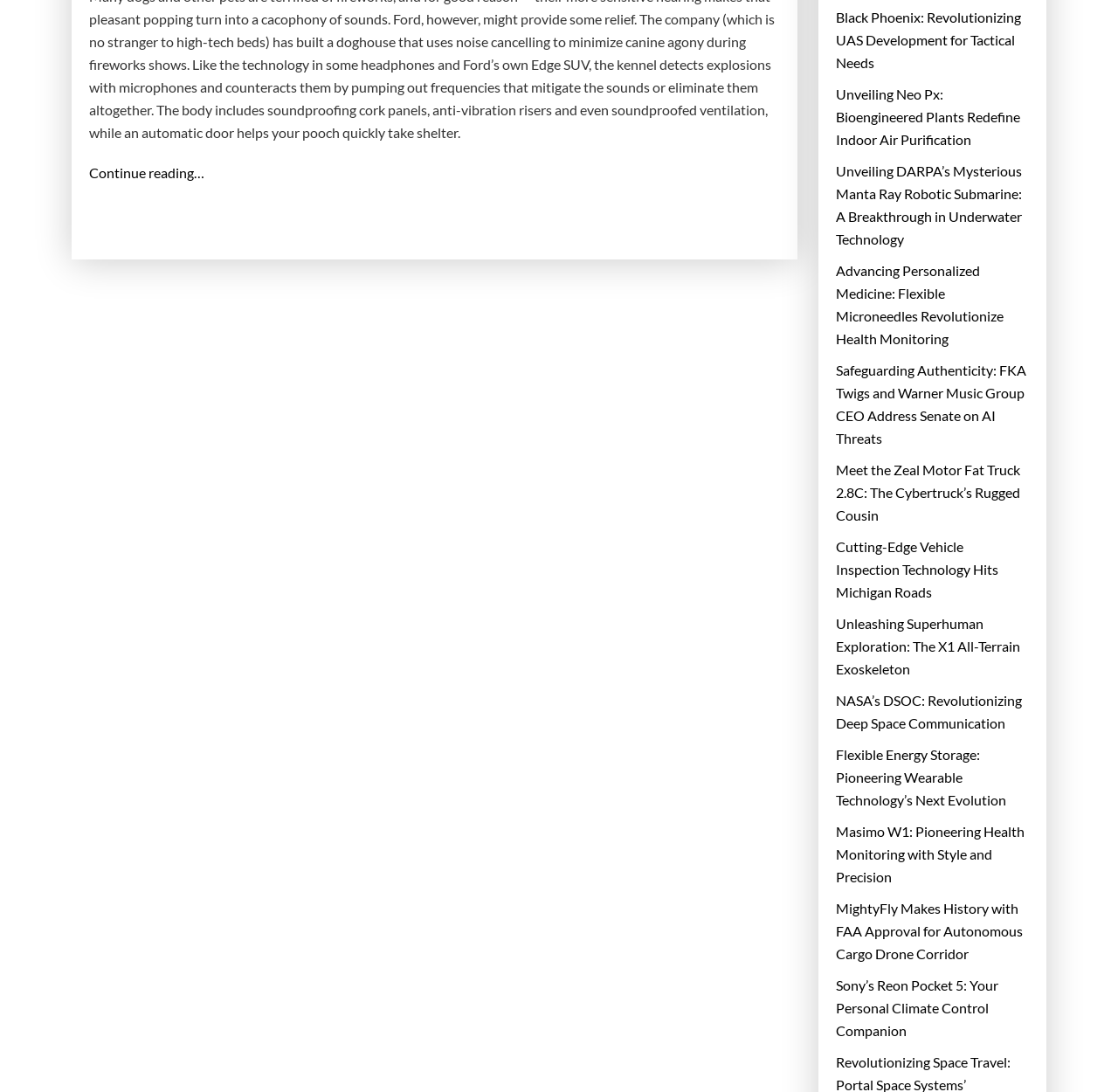Is there an article link related to health monitoring?
Based on the screenshot, provide your answer in one word or phrase.

Yes